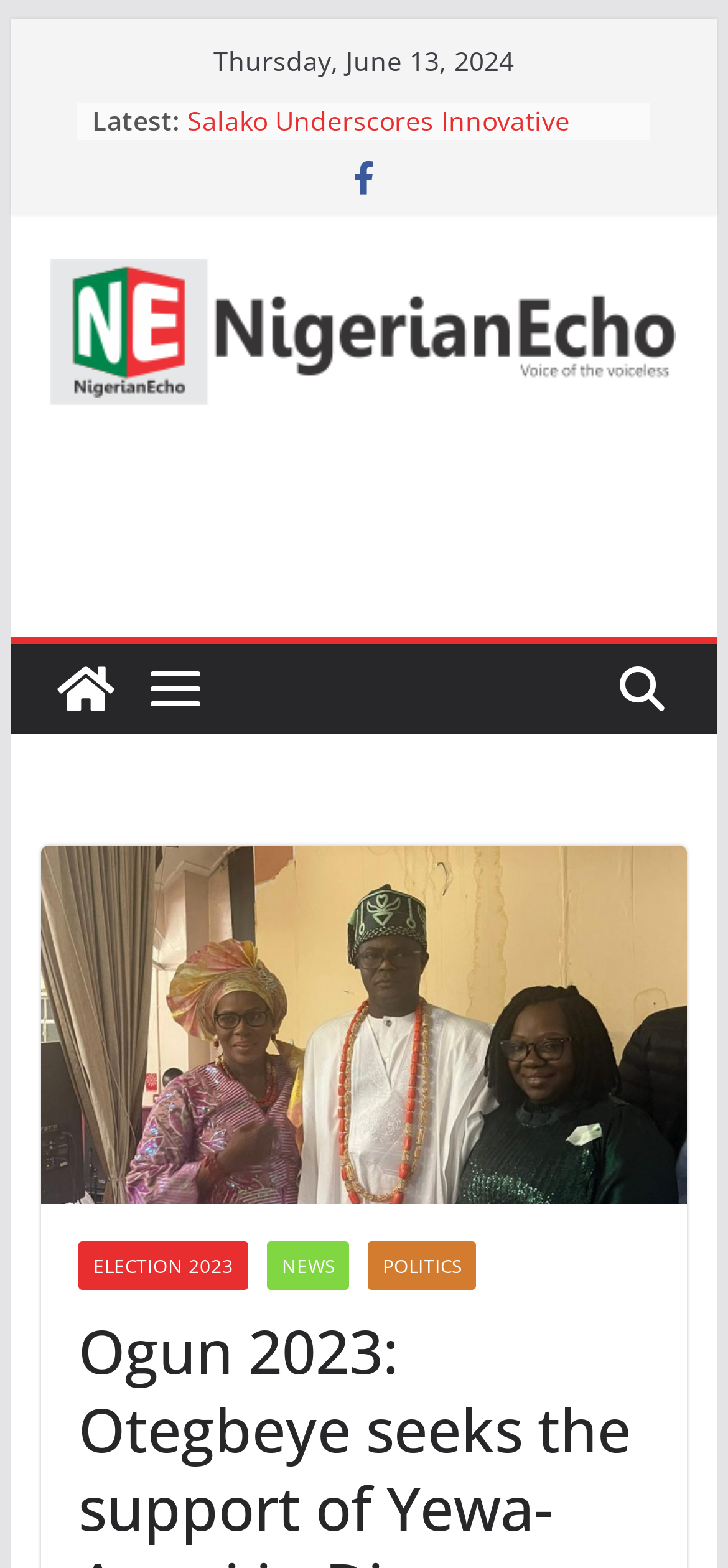Provide a short answer using a single word or phrase for the following question: 
What is the purpose of the link ''?

Share or social media